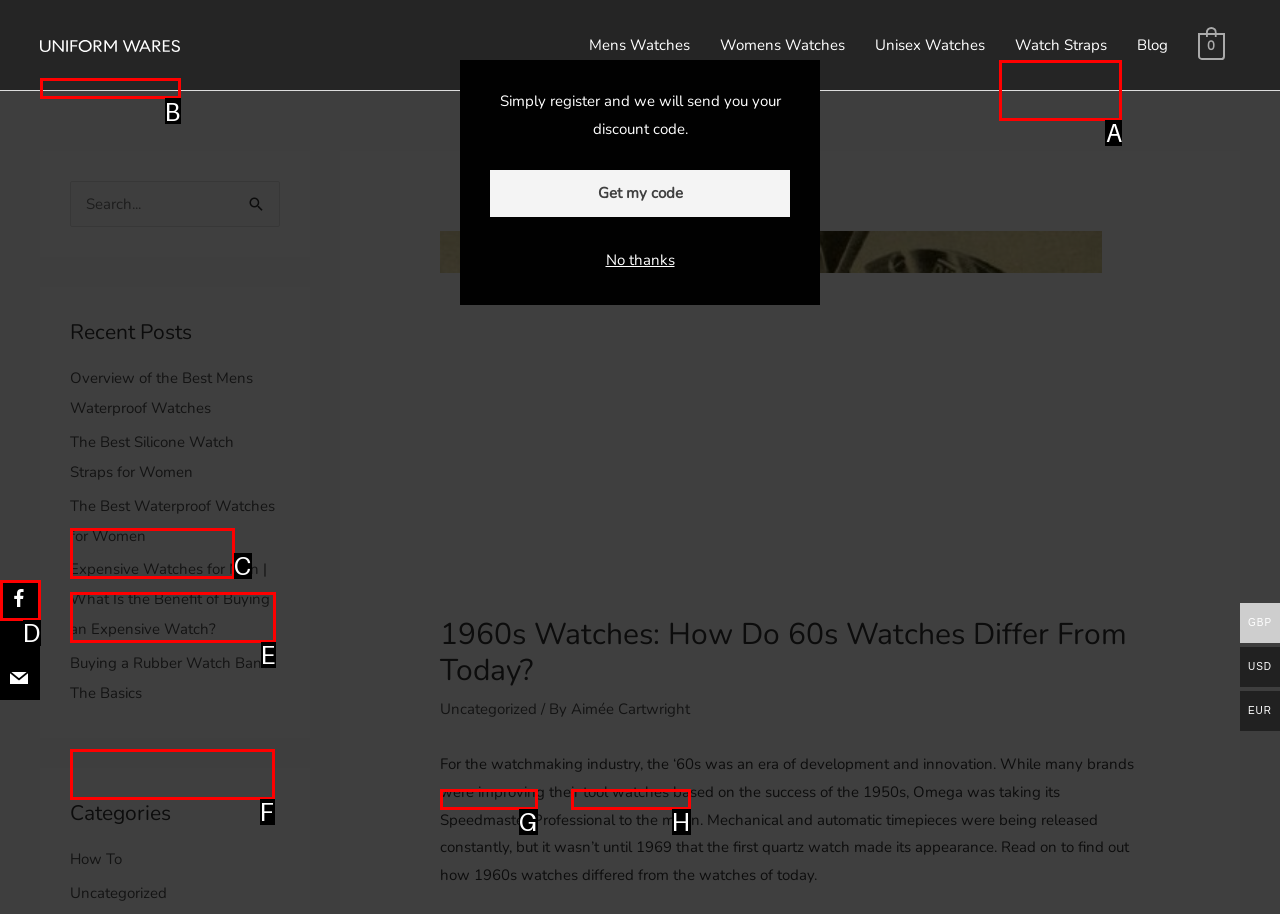Based on the description: Aimée Cartwright, identify the matching lettered UI element.
Answer by indicating the letter from the choices.

H